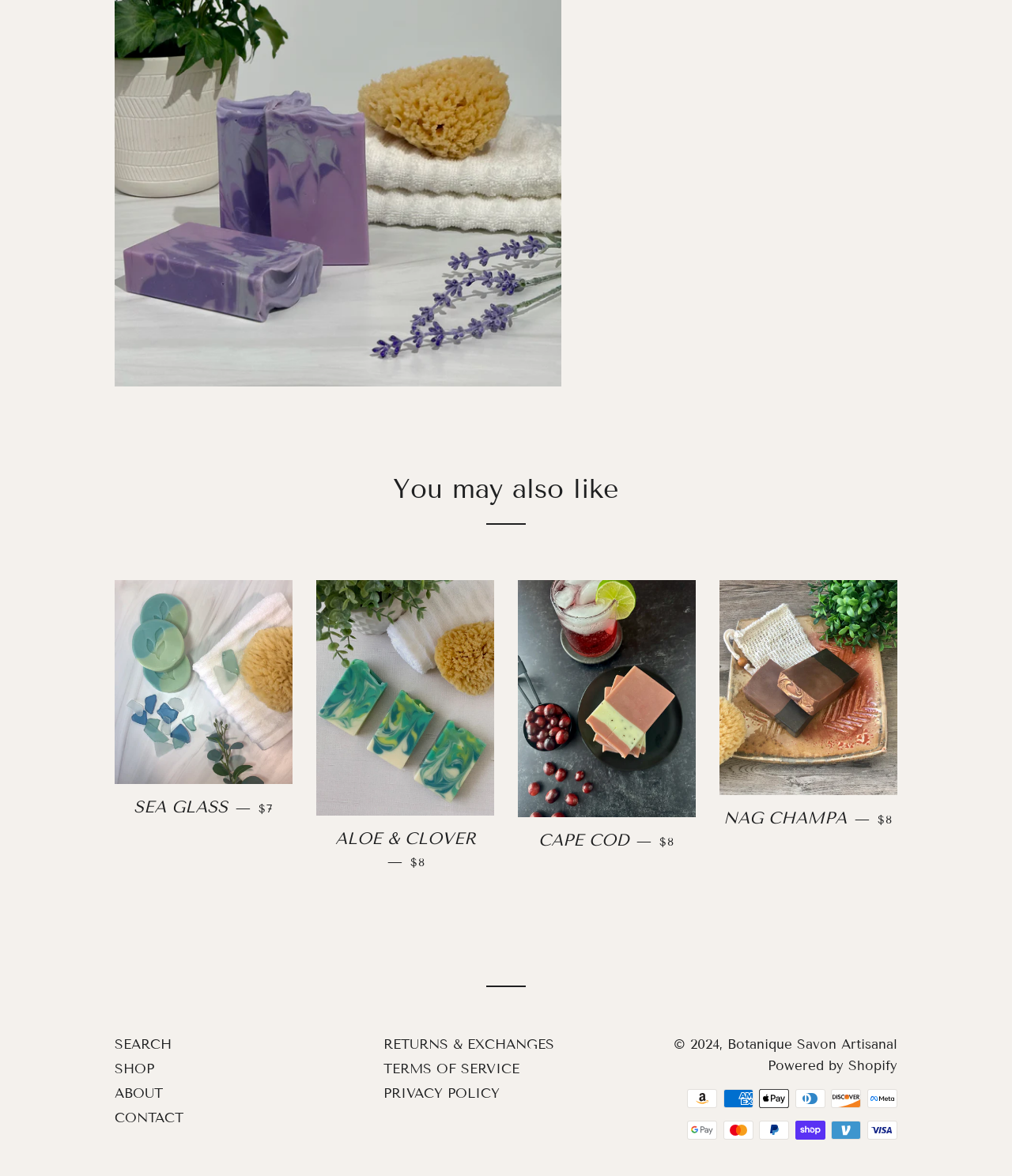Answer the question below in one word or phrase:
What is the orientation of the separator element?

horizontal